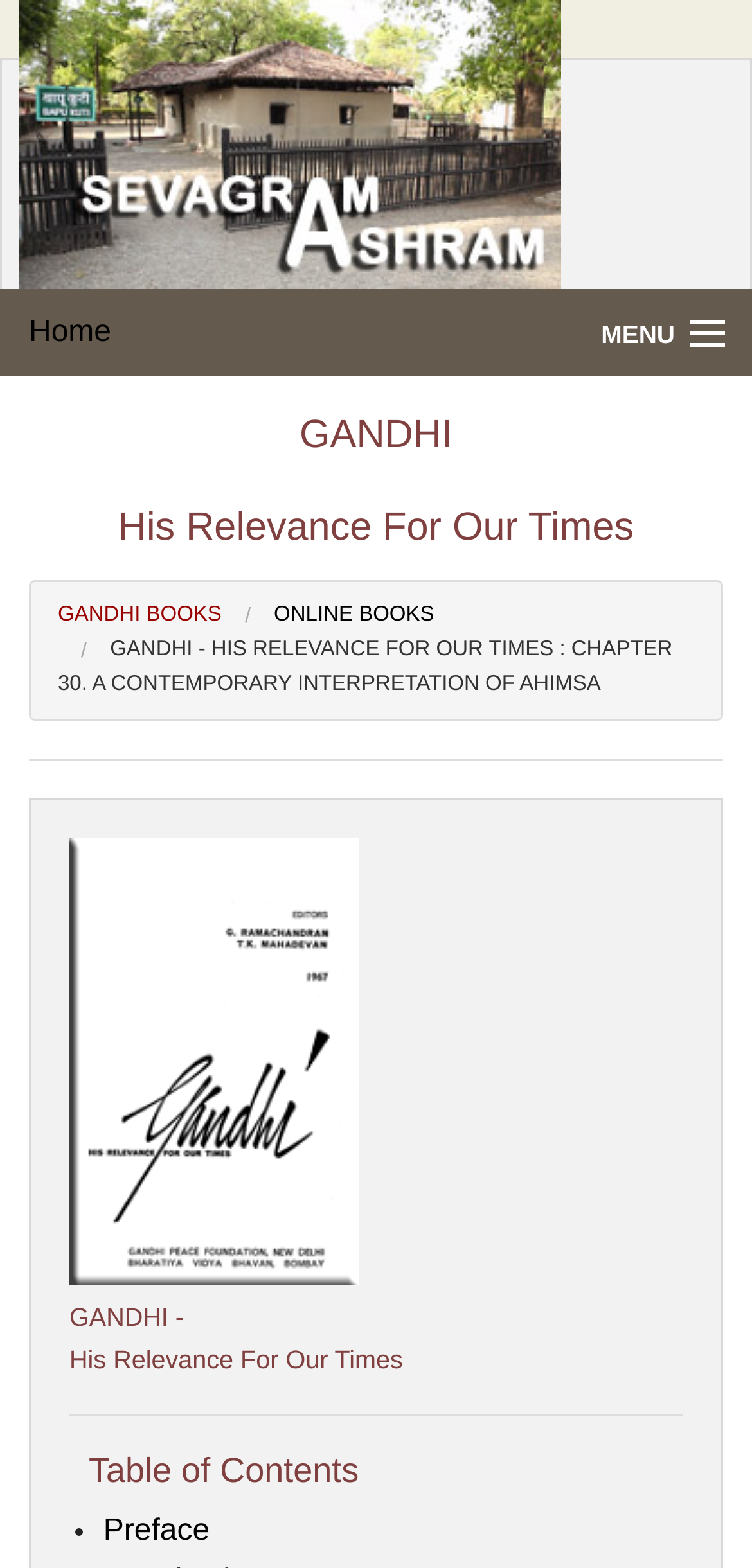Determine the bounding box coordinates of the region to click in order to accomplish the following instruction: "Read the 'RELATED ARTICLES' section". Provide the coordinates as four float numbers between 0 and 1, specifically [left, top, right, bottom].

None